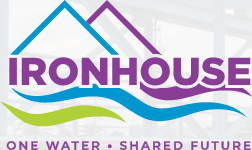What does the blue wave symbolize?
Look at the image and respond with a one-word or short phrase answer.

Water and its importance